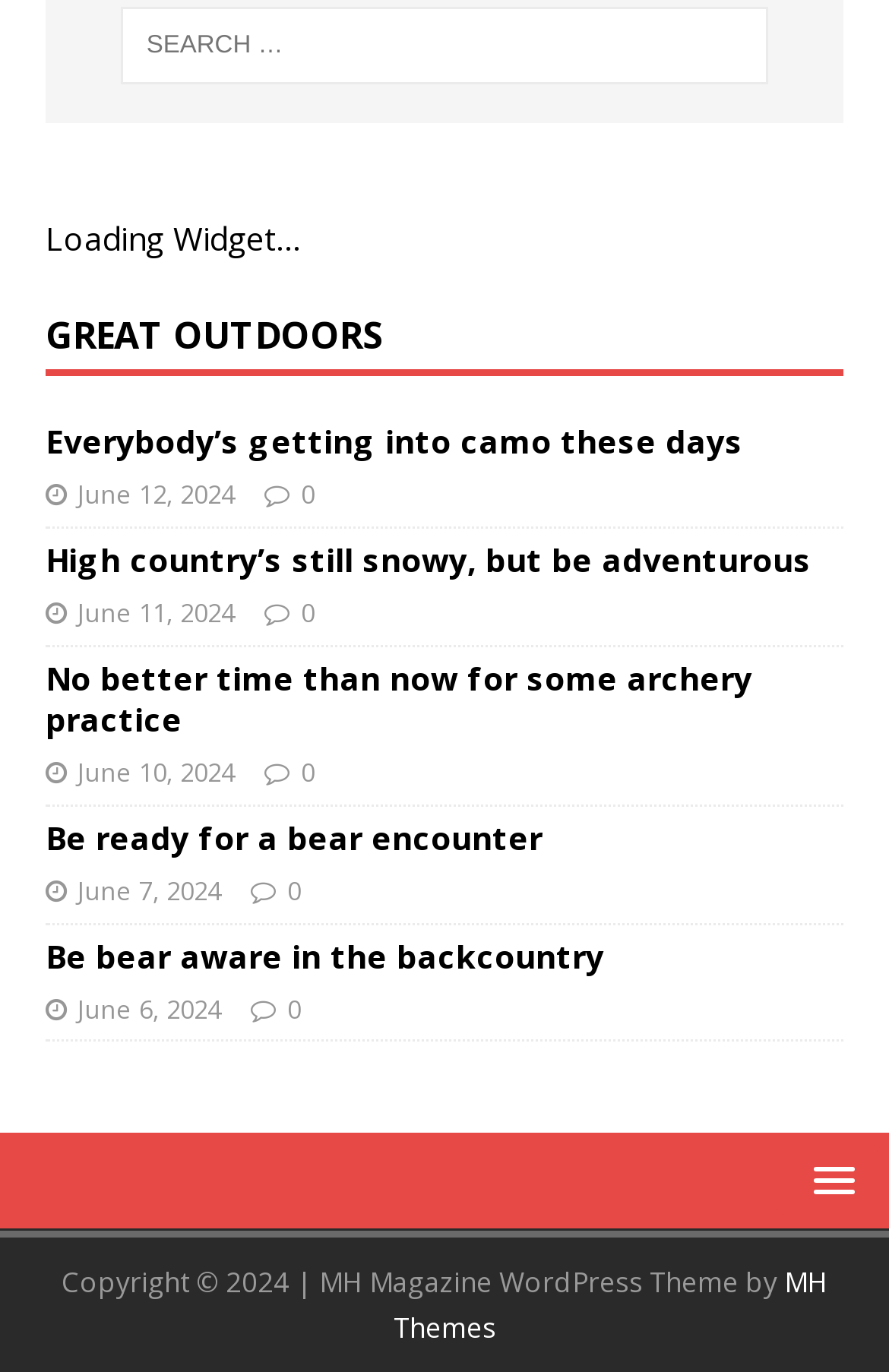Identify the bounding box coordinates of the region that needs to be clicked to carry out this instruction: "Search for something". Provide these coordinates as four float numbers ranging from 0 to 1, i.e., [left, top, right, bottom].

[0.137, 0.004, 0.863, 0.061]